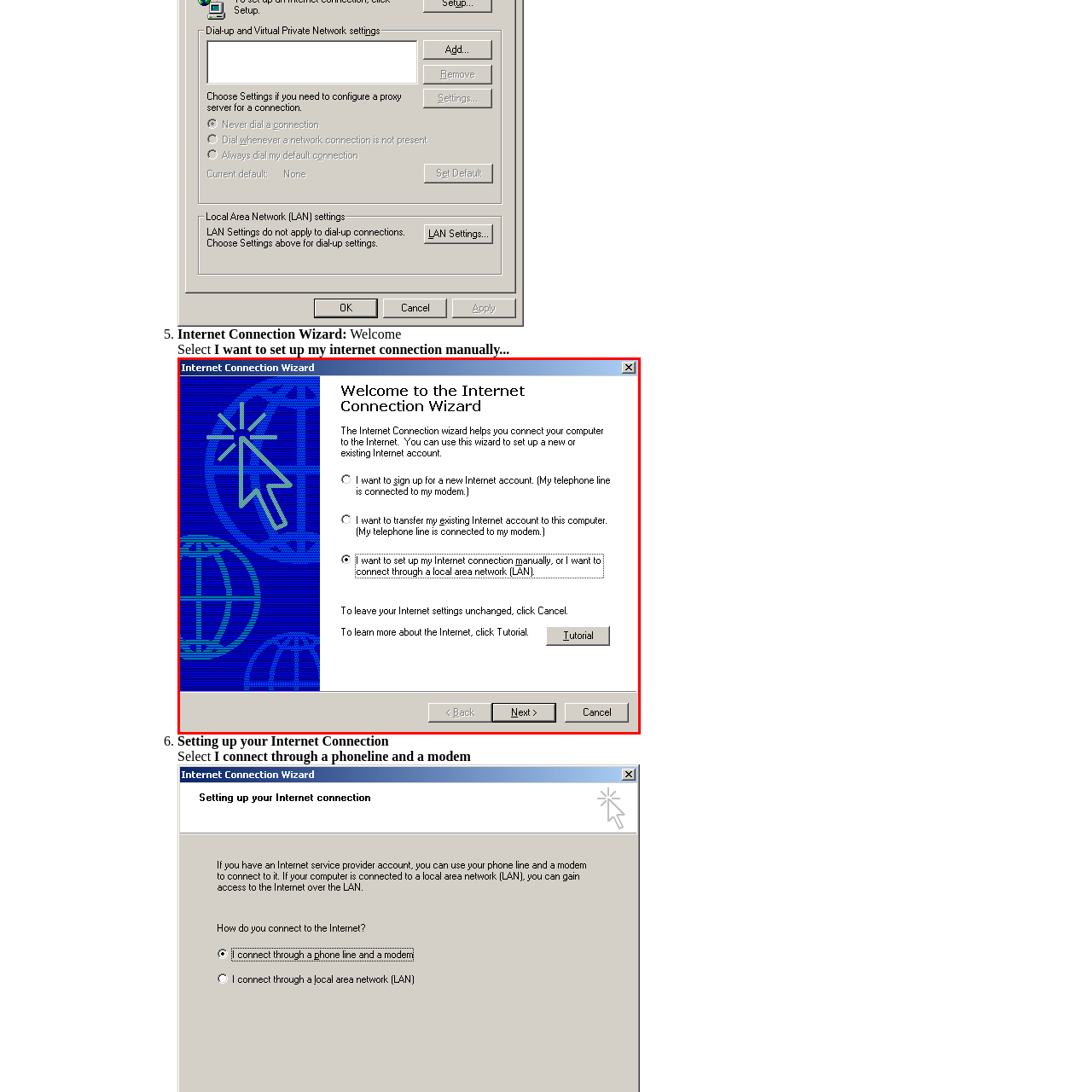How many radio buttons are available for user selection?
Observe the image inside the red bounding box and answer the question using only one word or a short phrase.

Three